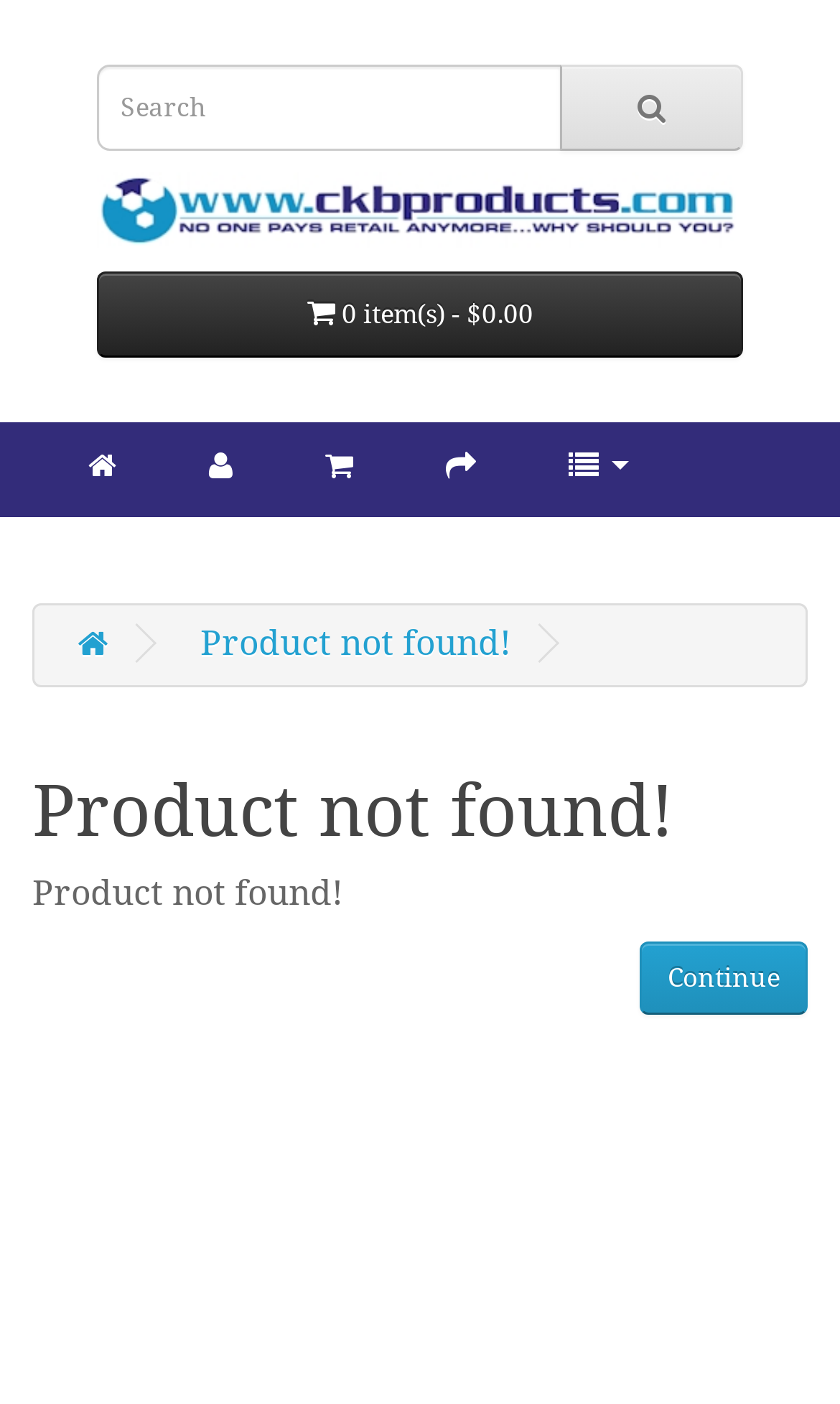Identify the main heading of the webpage and provide its text content.

Product not found!